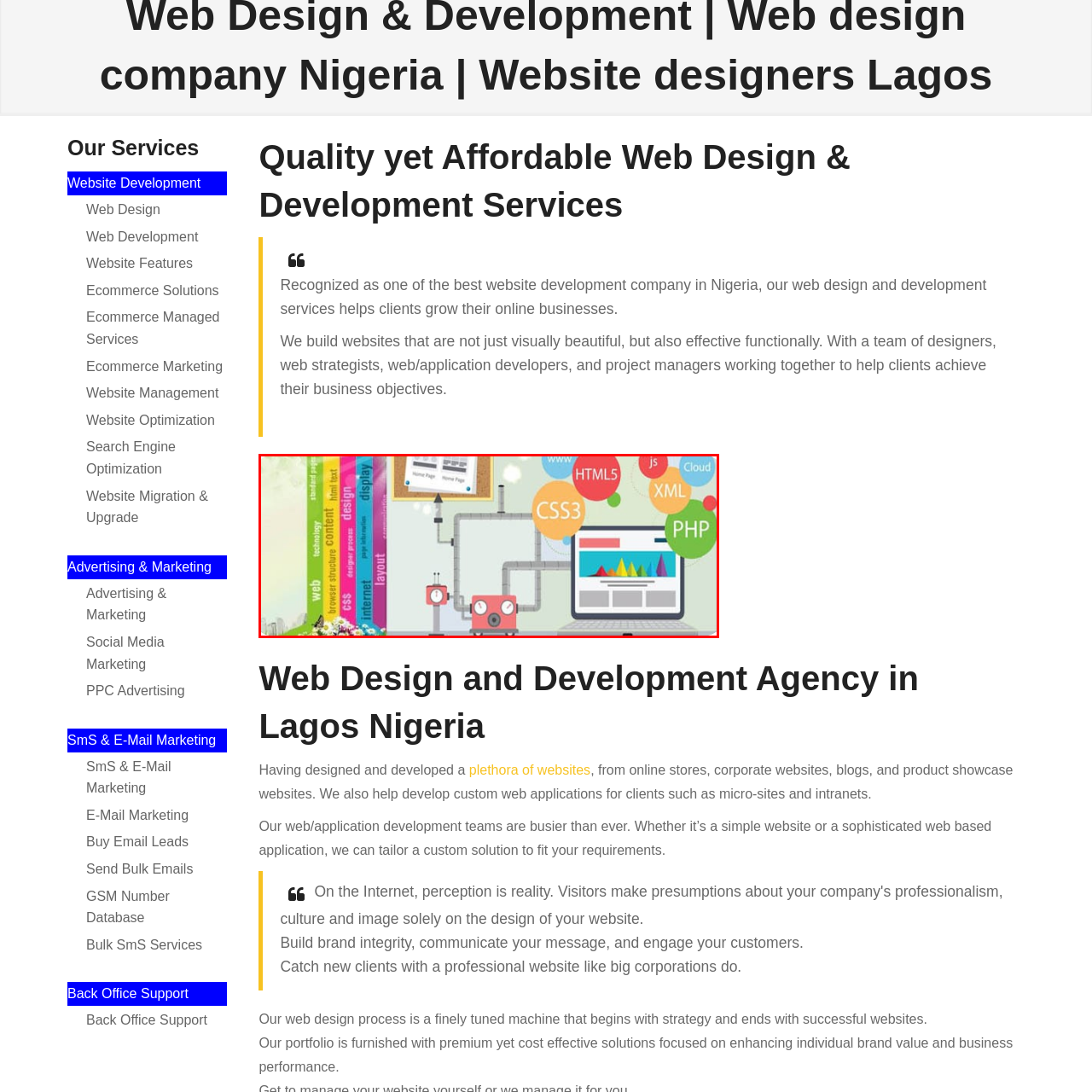What programming languages and technologies are represented by the floating icons?
Look closely at the image inside the red bounding box and answer the question with as much detail as possible.

The laptop on the right side of the image displays a colorful graph representing analytical insights, with floating icons of programming languages and technologies such as HTML5, CSS3, JavaScript, PHP, and XML. These icons emphasize the technical proficiency required in crafting sophisticated online solutions.